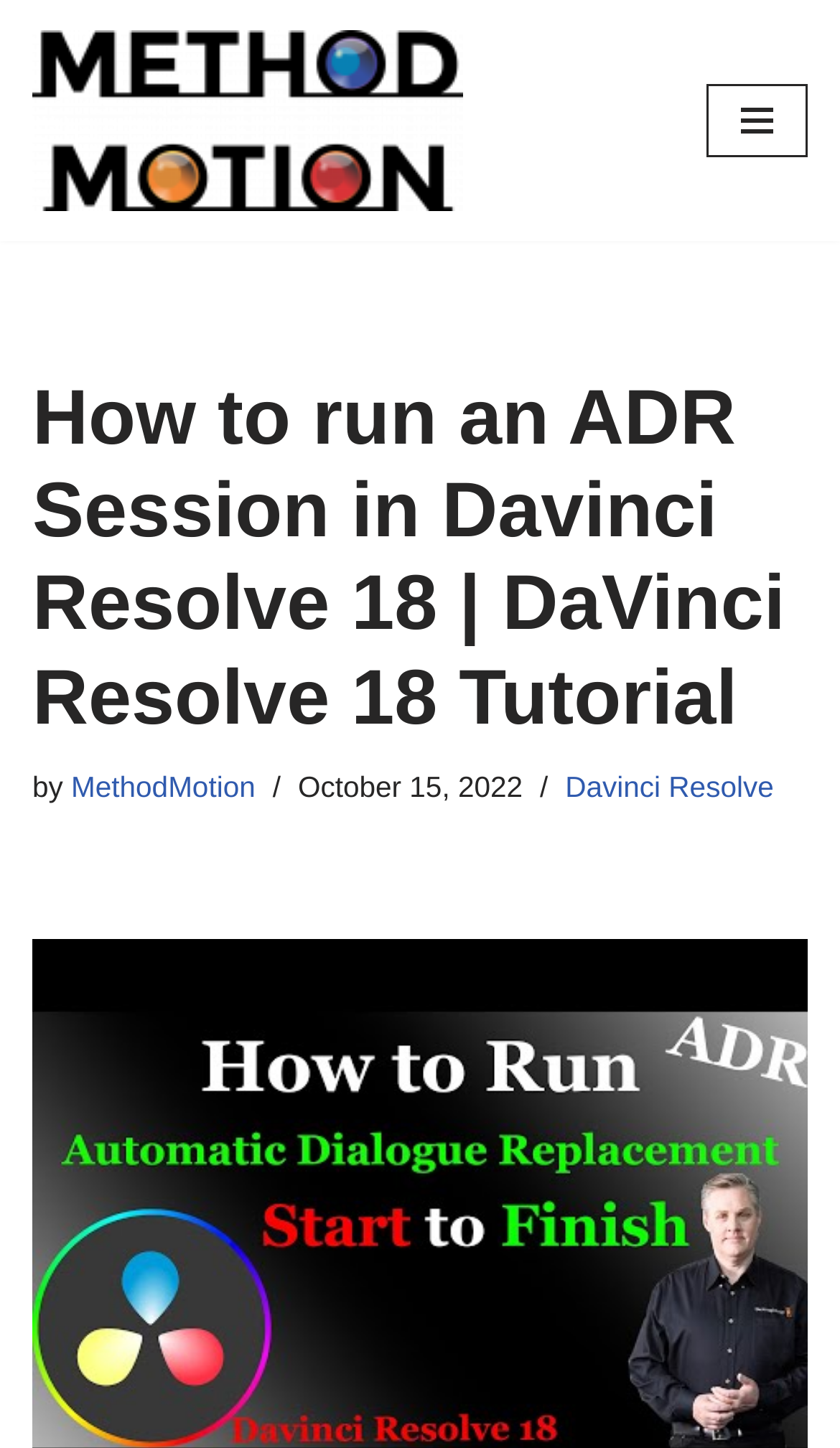What is the topic of the tutorial?
Look at the image and respond with a one-word or short-phrase answer.

DaVinci Resolve 18